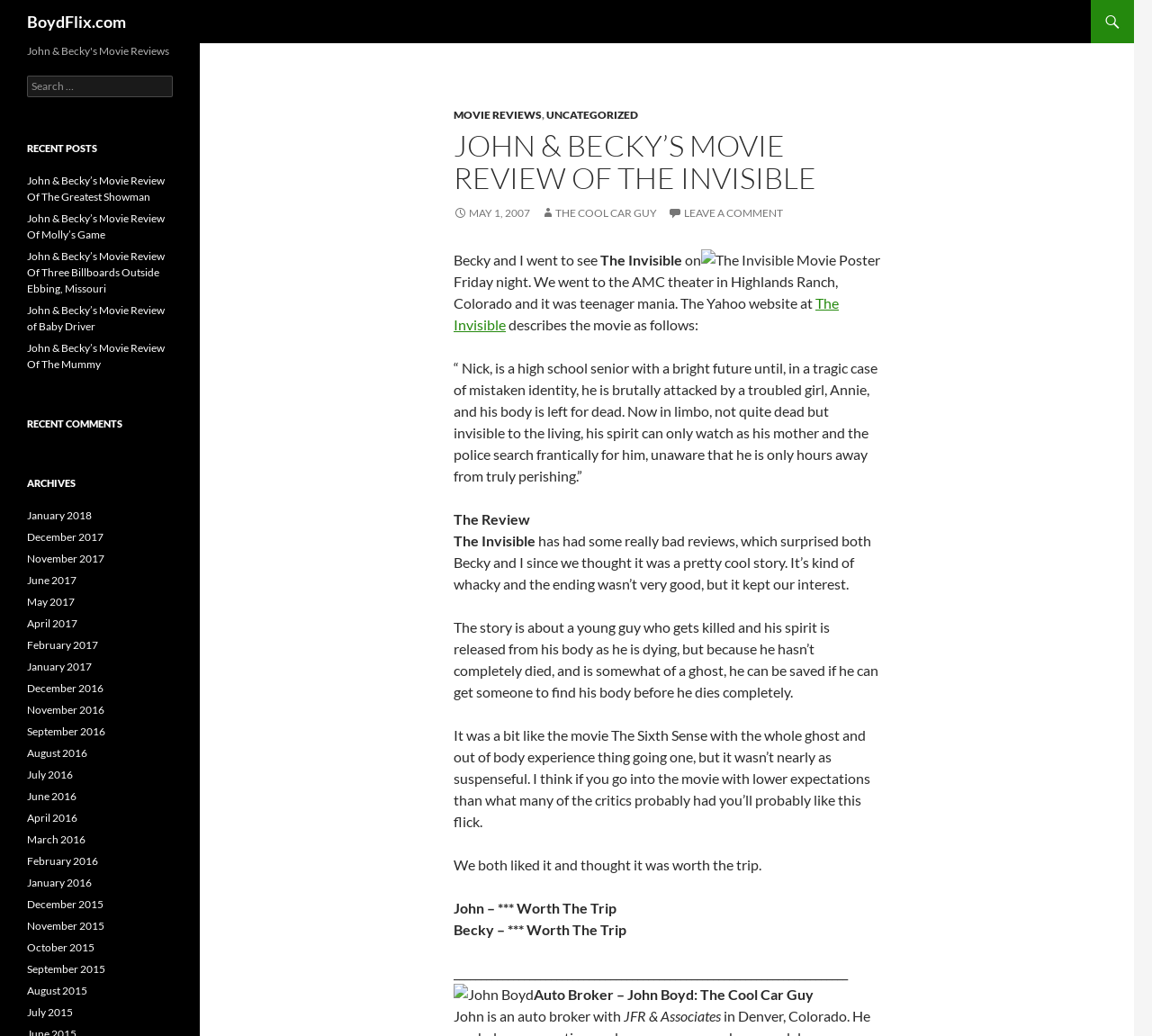Please specify the bounding box coordinates of the clickable region to carry out the following instruction: "Read the review of The Invisible". The coordinates should be four float numbers between 0 and 1, in the format [left, top, right, bottom].

[0.394, 0.242, 0.521, 0.259]